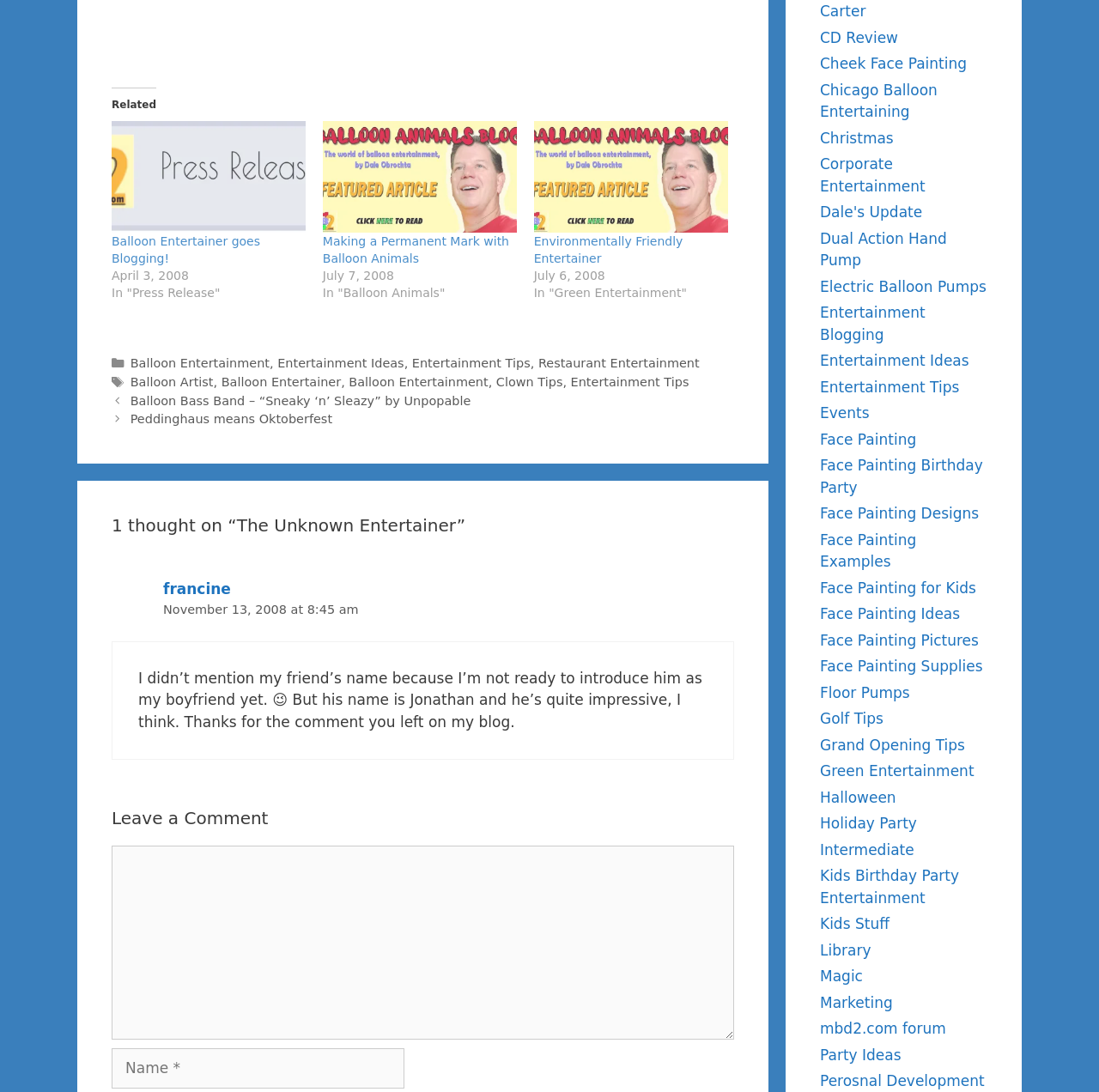Identify the bounding box coordinates of the area that should be clicked in order to complete the given instruction: "Click on the 'Environmentally Friendly Entertainer' link". The bounding box coordinates should be four float numbers between 0 and 1, i.e., [left, top, right, bottom].

[0.486, 0.214, 0.621, 0.243]